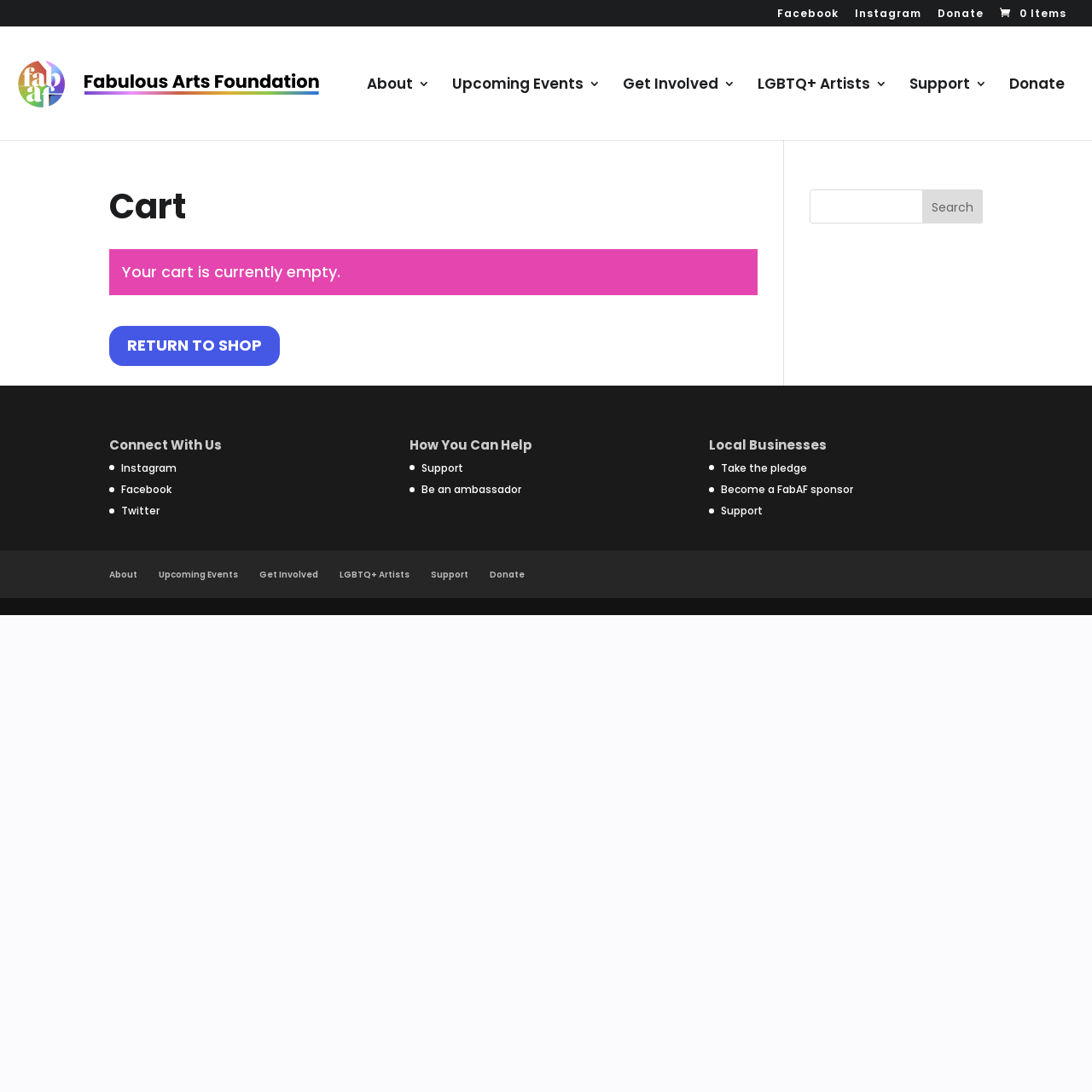From the given element description: "Become a FabAF sponsor", find the bounding box for the UI element. Provide the coordinates as four float numbers between 0 and 1, in the order [left, top, right, bottom].

[0.66, 0.441, 0.781, 0.455]